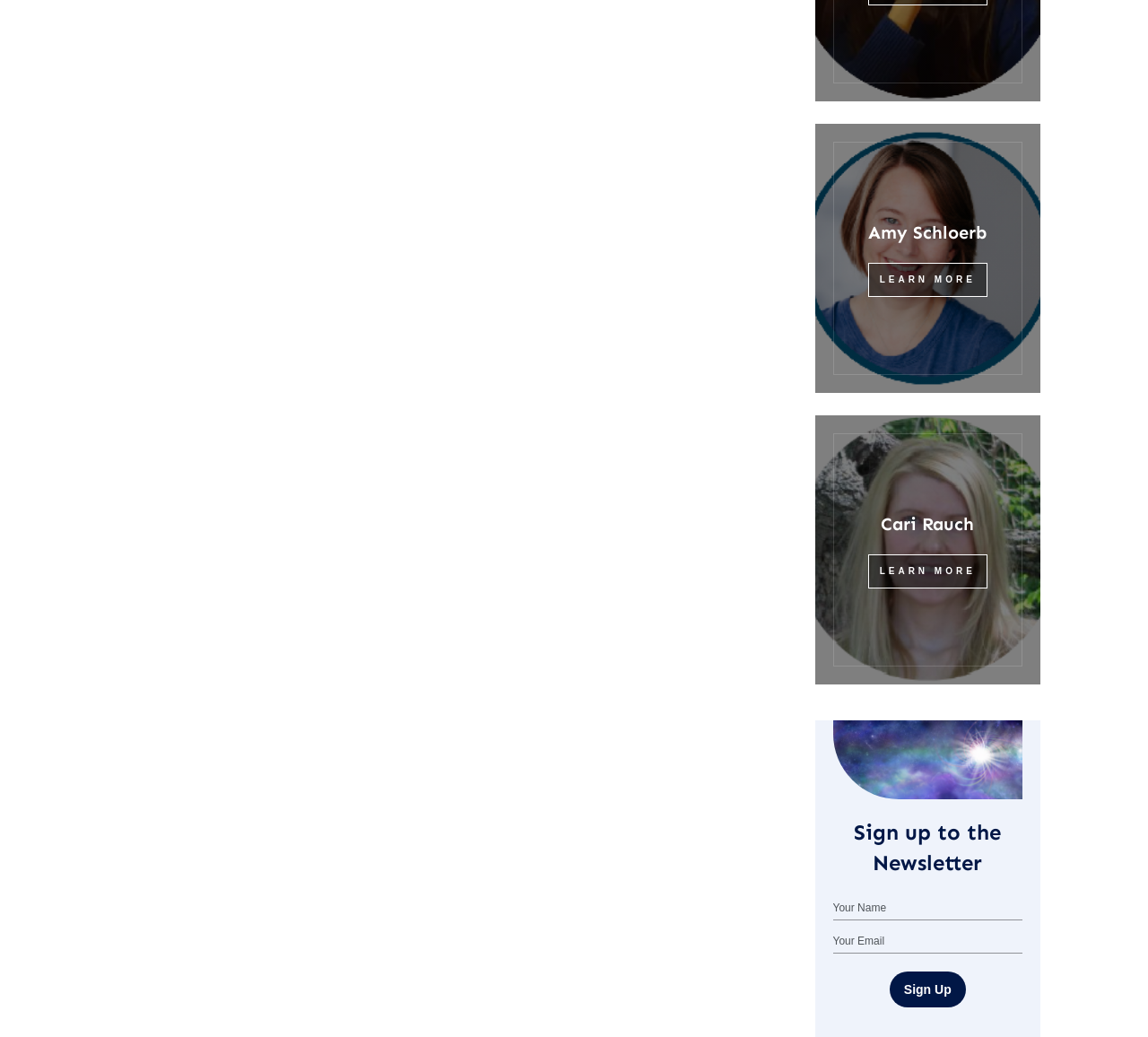How many links are there on this page? Please answer the question using a single word or phrase based on the image.

5